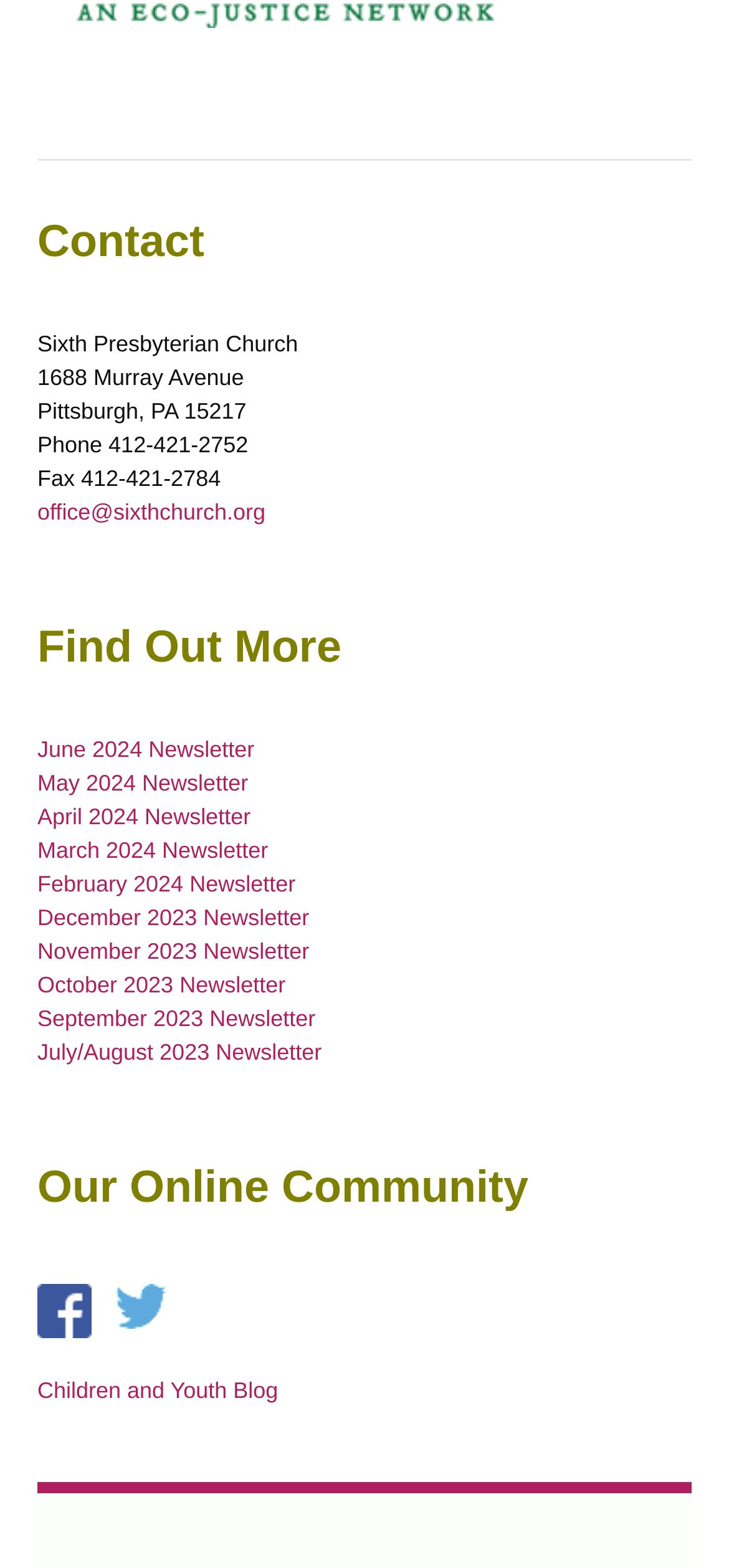Bounding box coordinates are given in the format (top-left x, top-left y, bottom-right x, bottom-right y). All values should be floating point numbers between 0 and 1. Provide the bounding box coordinate for the UI element described as: Top Menu

None